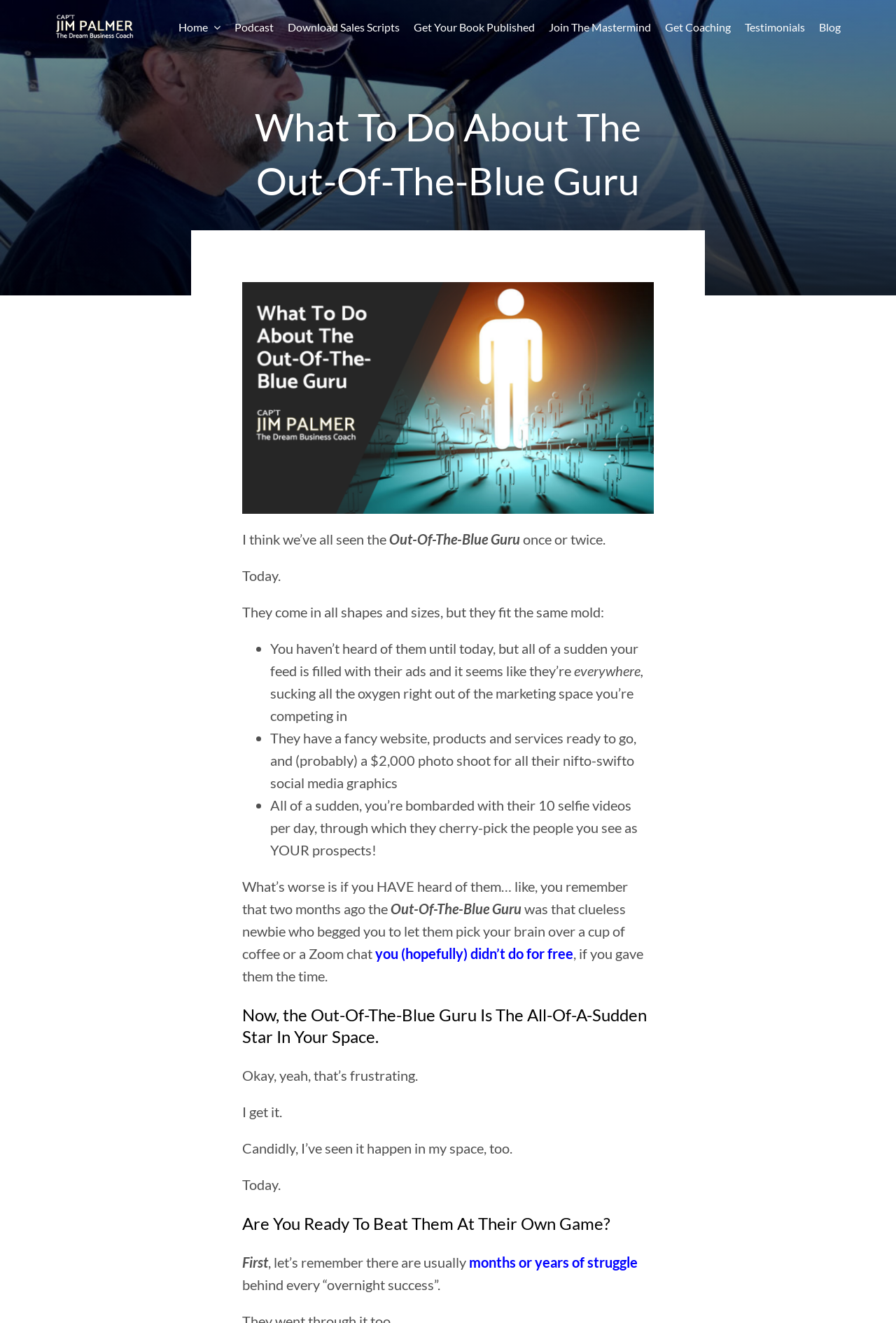Answer the question below using just one word or a short phrase: 
What is the author's occupation?

Coach